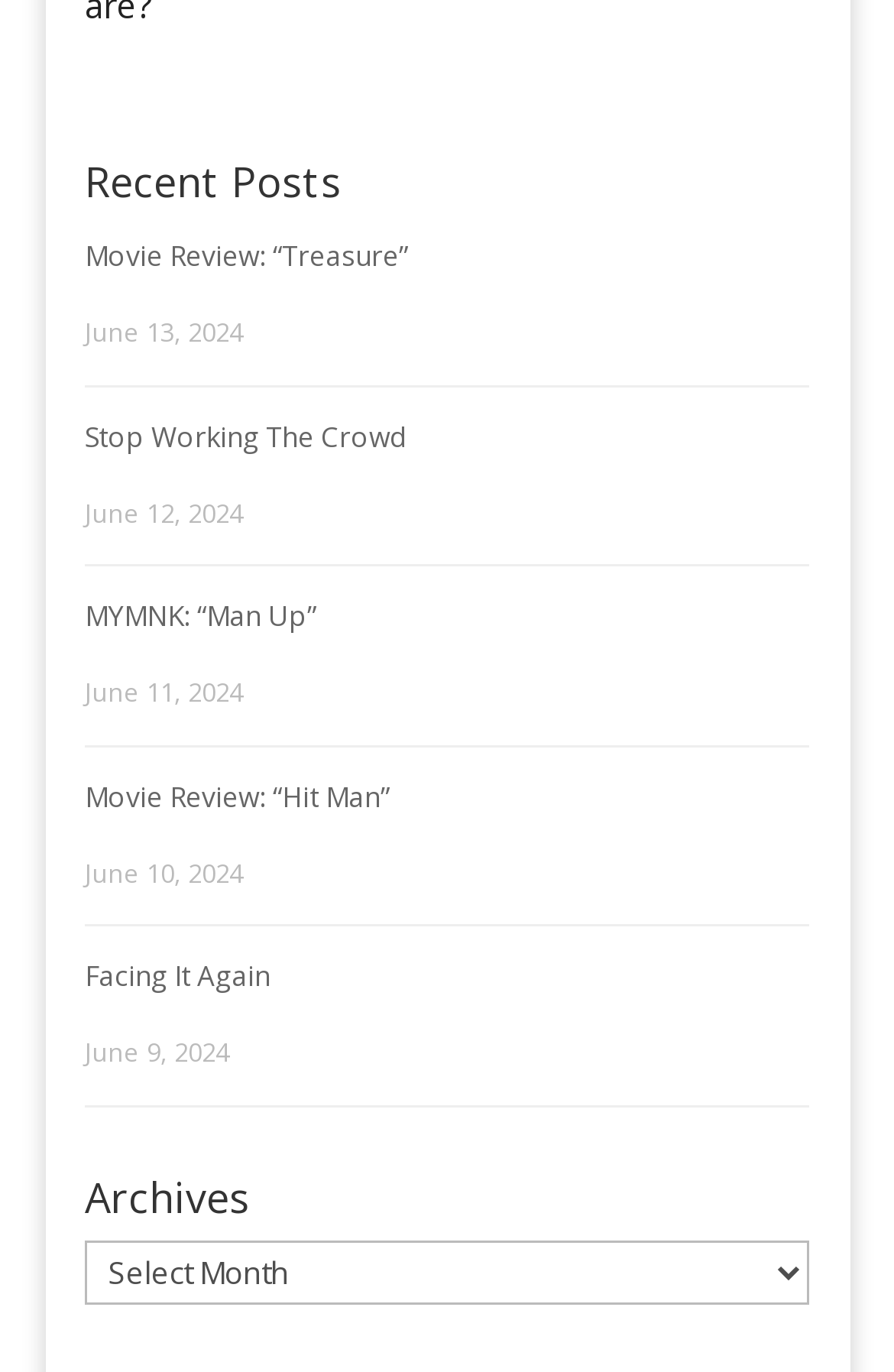Provide a one-word or short-phrase response to the question:
What is the date of the 'Stop Working The Crowd' post?

June 12, 2024